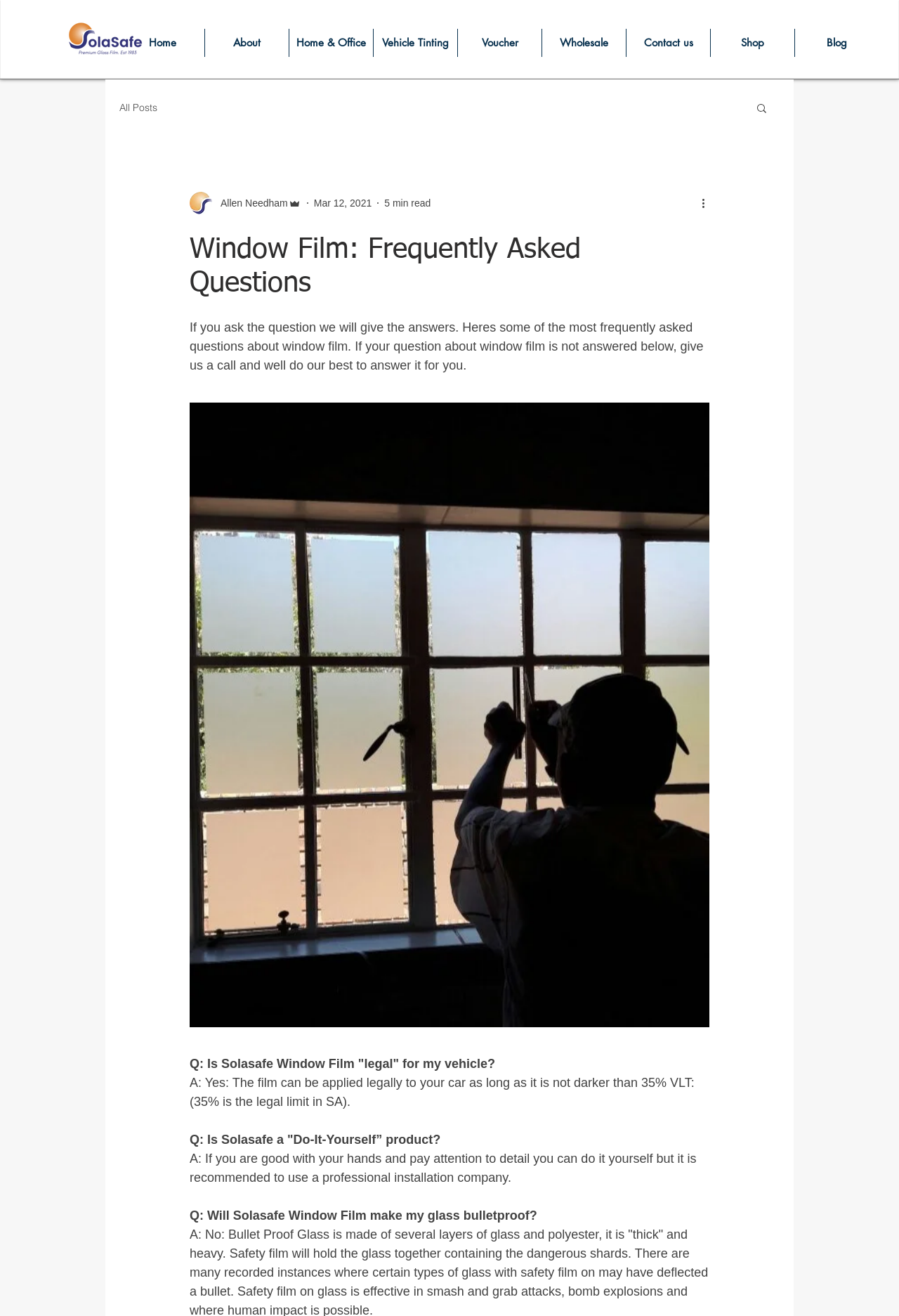Please locate the UI element described by "Blog" and provide its bounding box coordinates.

[0.884, 0.022, 0.977, 0.043]